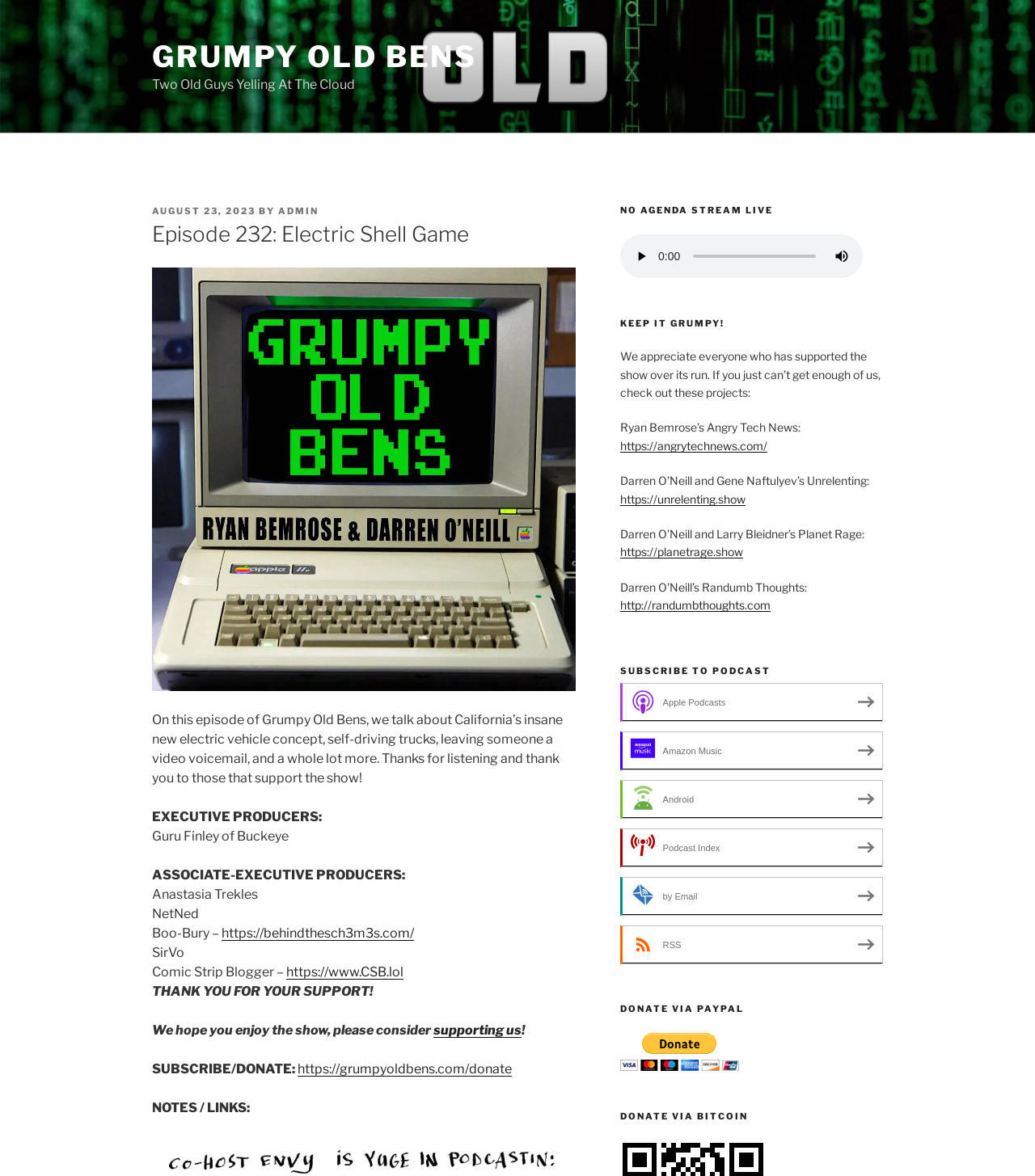Reply to the question with a single word or phrase:
What is the name of the podcast?

Grumpy Old Bens